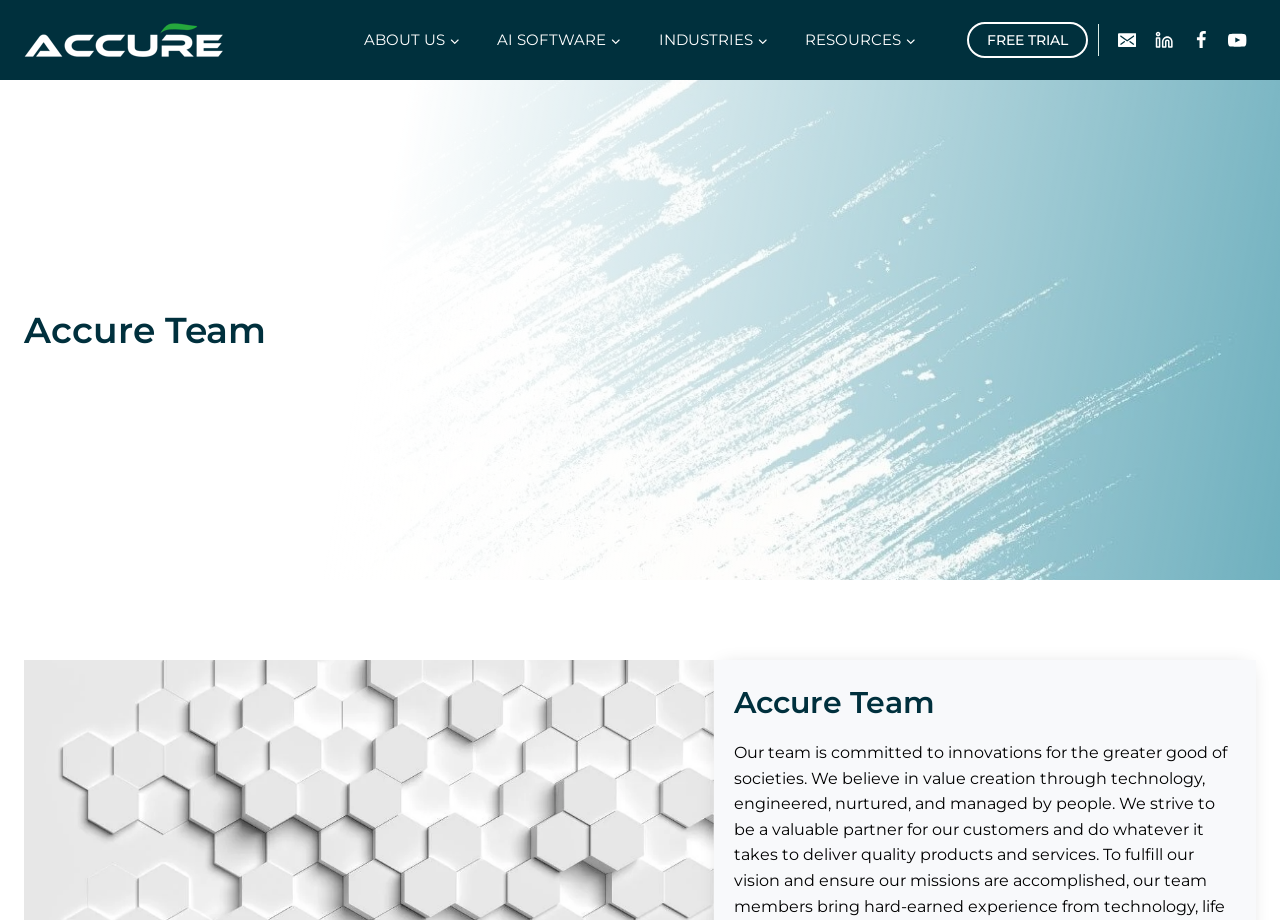Please determine the bounding box coordinates of the element to click in order to execute the following instruction: "Click on Email". The coordinates should be four float numbers between 0 and 1, specified as [left, top, right, bottom].

[0.866, 0.023, 0.895, 0.063]